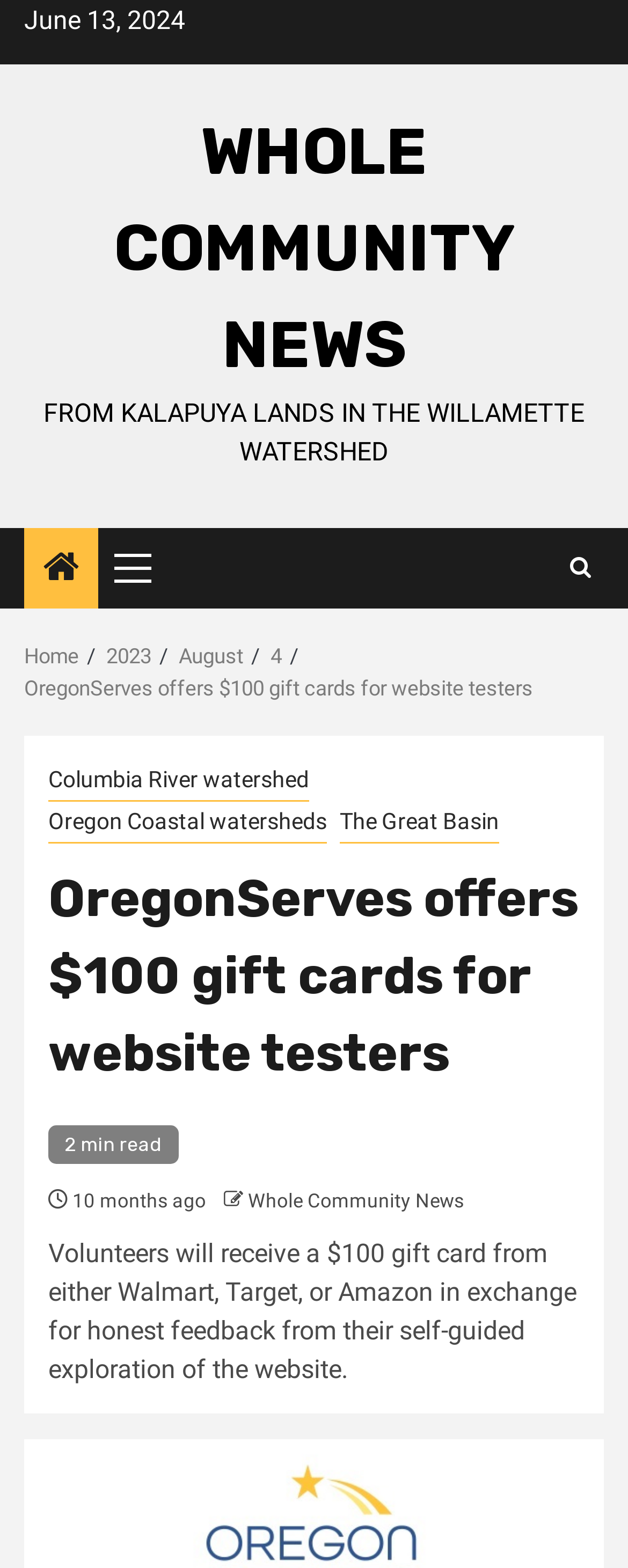Please specify the bounding box coordinates in the format (top-left x, top-left y, bottom-right x, bottom-right y), with all values as floating point numbers between 0 and 1. Identify the bounding box of the UI element described by: The Great Basin

[0.541, 0.513, 0.795, 0.538]